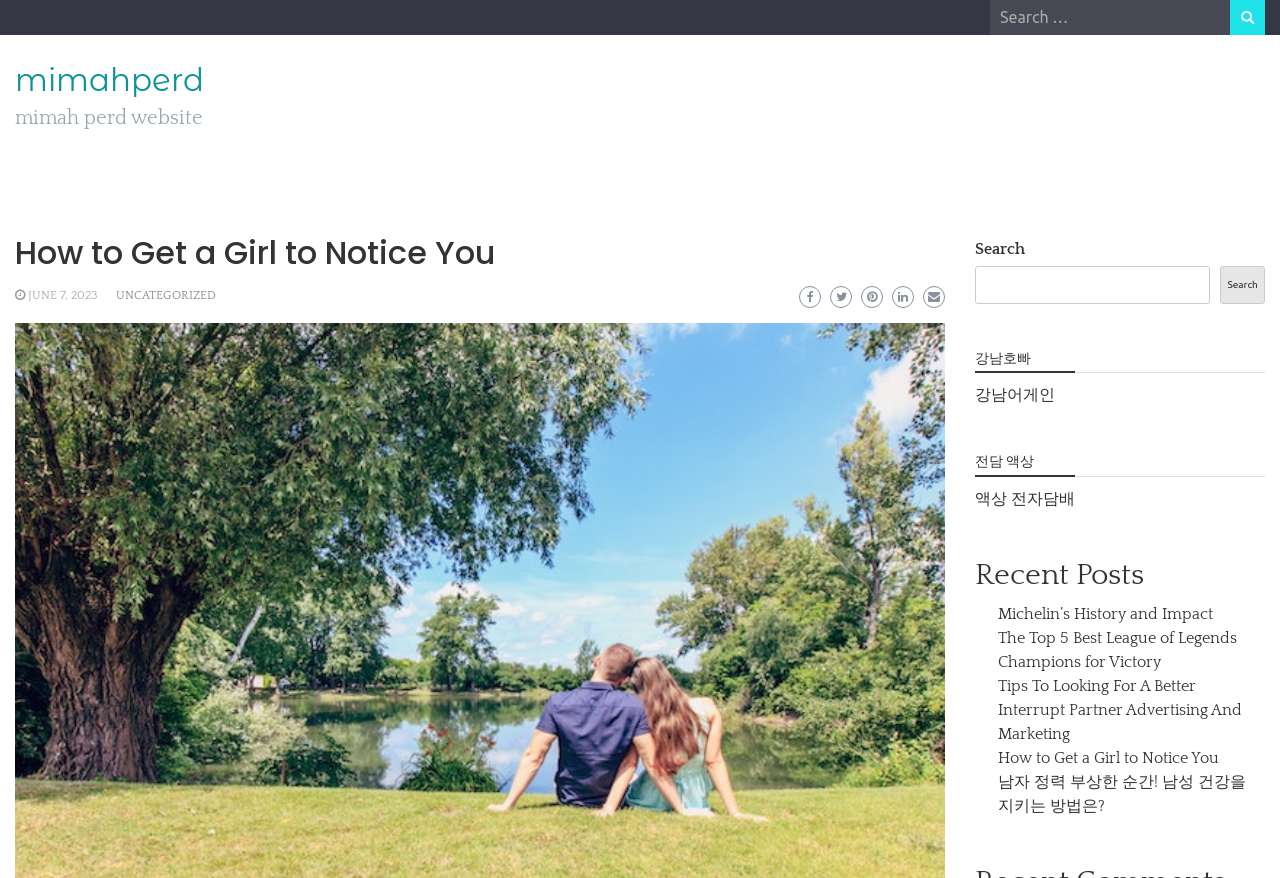Please provide a comprehensive answer to the question below using the information from the image: What is the category of the webpage?

The category of the webpage can be found at the top center of the webpage, where it says 'UNCATEGORIZED'.